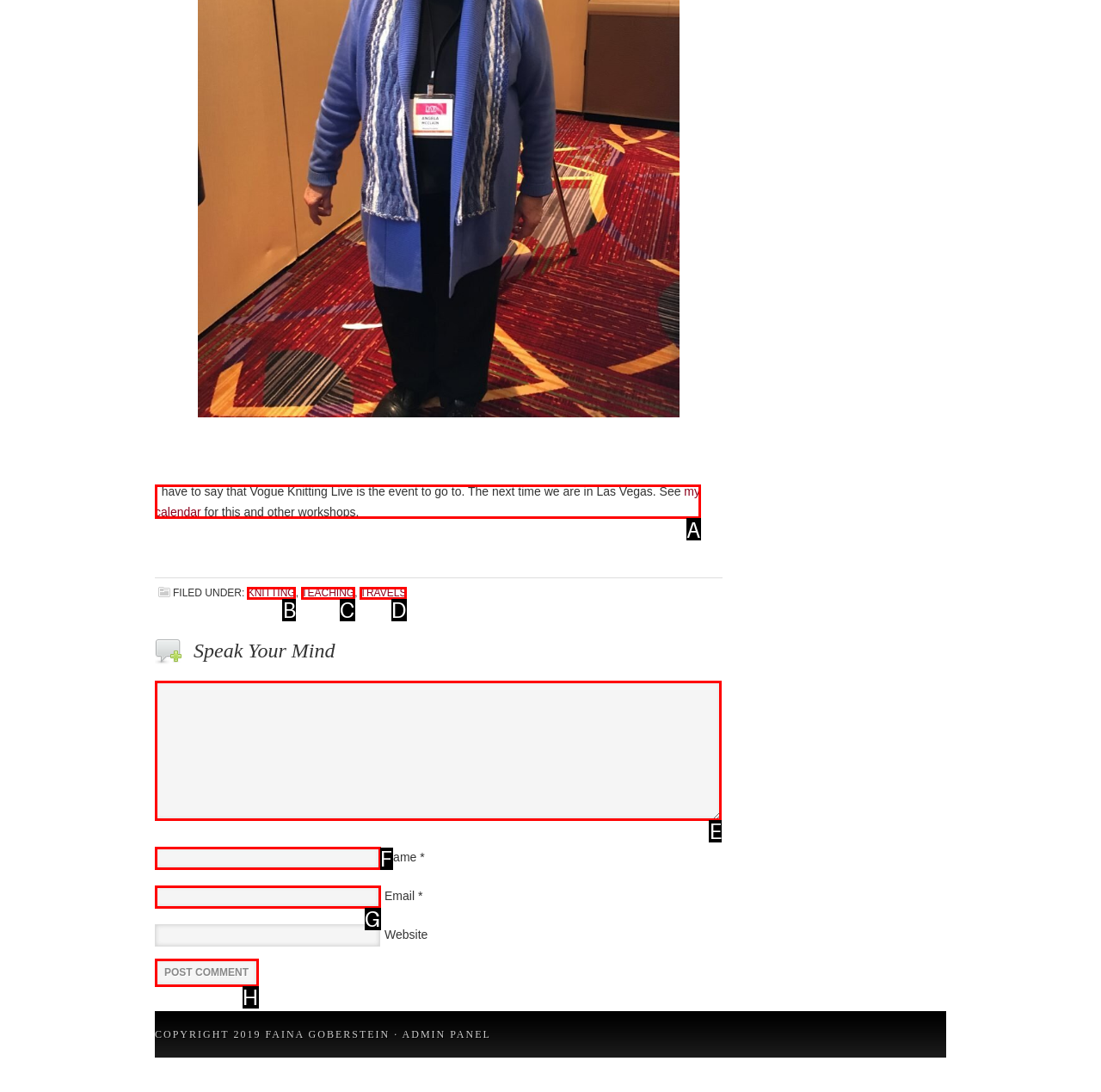Determine which HTML element to click to execute the following task: Go to the press releases page Answer with the letter of the selected option.

None